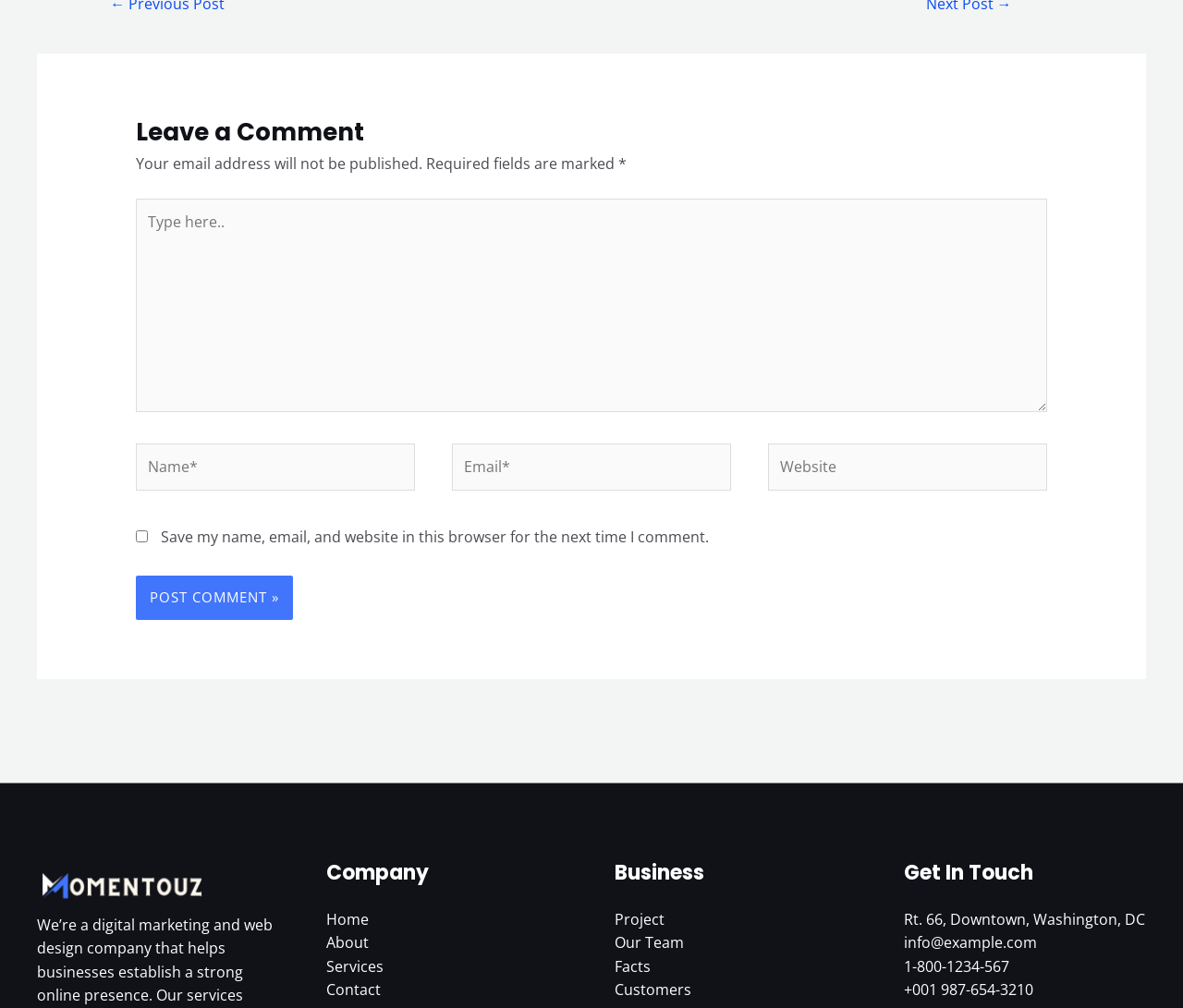Find the coordinates for the bounding box of the element with this description: "Our Team".

[0.52, 0.925, 0.578, 0.945]